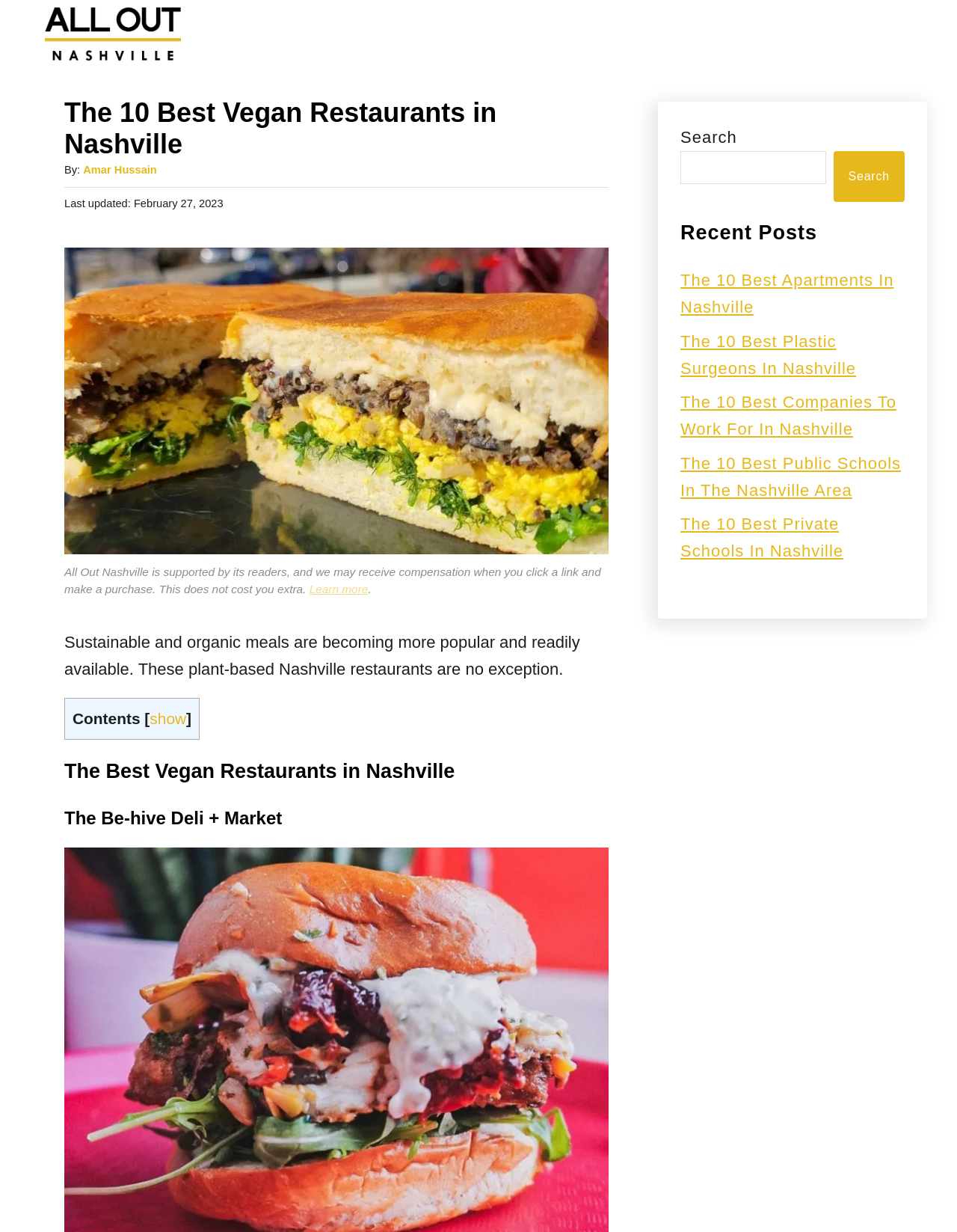Generate a comprehensive caption for the webpage you are viewing.

This webpage is about the 10 best vegan restaurants in Nashville, with a focus on sustainable and organic meals. At the top, there is a link to "All Out Nashville" accompanied by a small image. Below this, there is a header section with the title "The 10 Best Vegan Restaurants in Nashville" and information about the author, Amar Hussain, and the date of posting, February 27, 2023.

To the right of the header section, there is a large image related to the topic. Below this, there is a disclaimer about the website's affiliation with its readers and a link to learn more. Following this, there is a brief introduction to the topic, stating that sustainable and organic meals are becoming more popular and readily available in Nashville.

The main content of the webpage is divided into sections, with headings such as "The Best Vegan Restaurants in Nashville" and "The Be-hive Deli + Market". There is also a table of contents on the left side, allowing users to navigate to specific sections.

On the right side of the webpage, there is a complementary section with a search bar, allowing users to search for specific topics. Below this, there are links to recent posts, including articles about the best apartments, plastic surgeons, companies to work for, public schools, and private schools in Nashville.